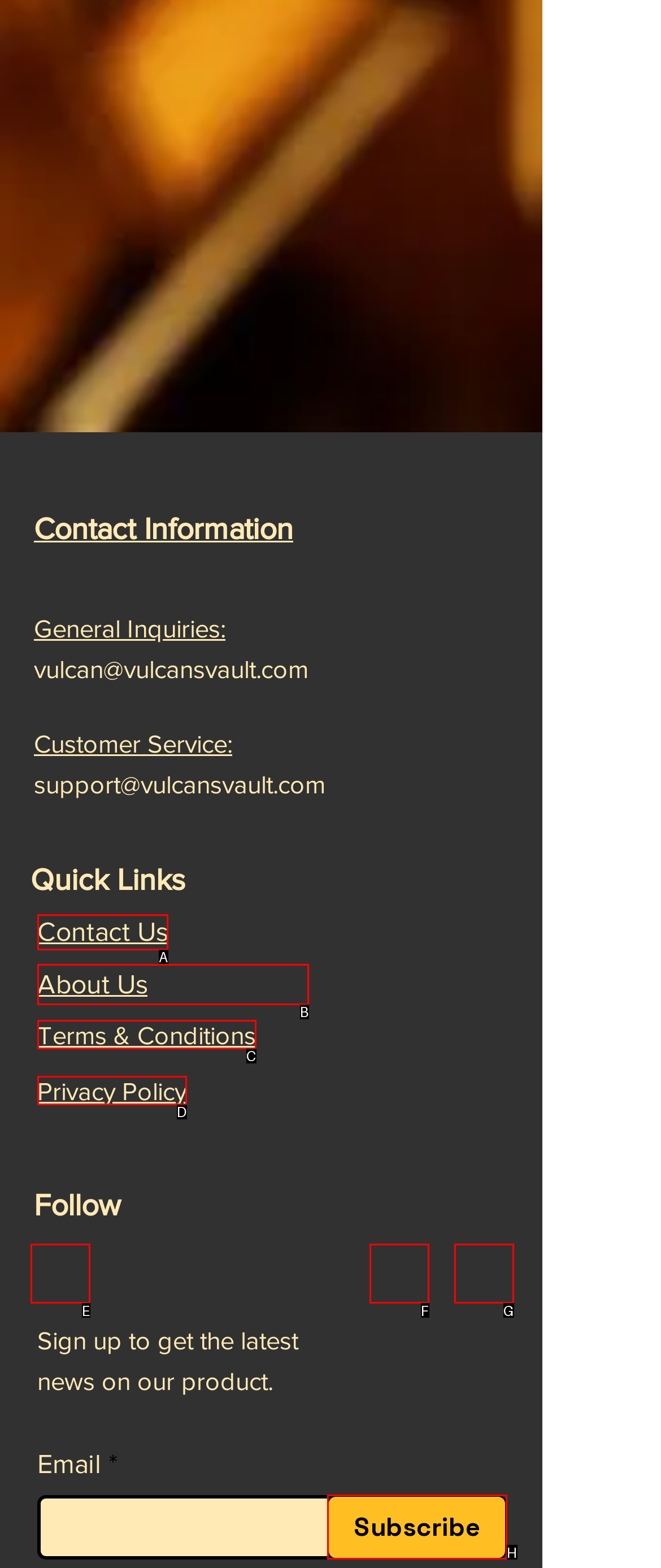Tell me which one HTML element best matches the description: aria-label="YouTube" Answer with the option's letter from the given choices directly.

F